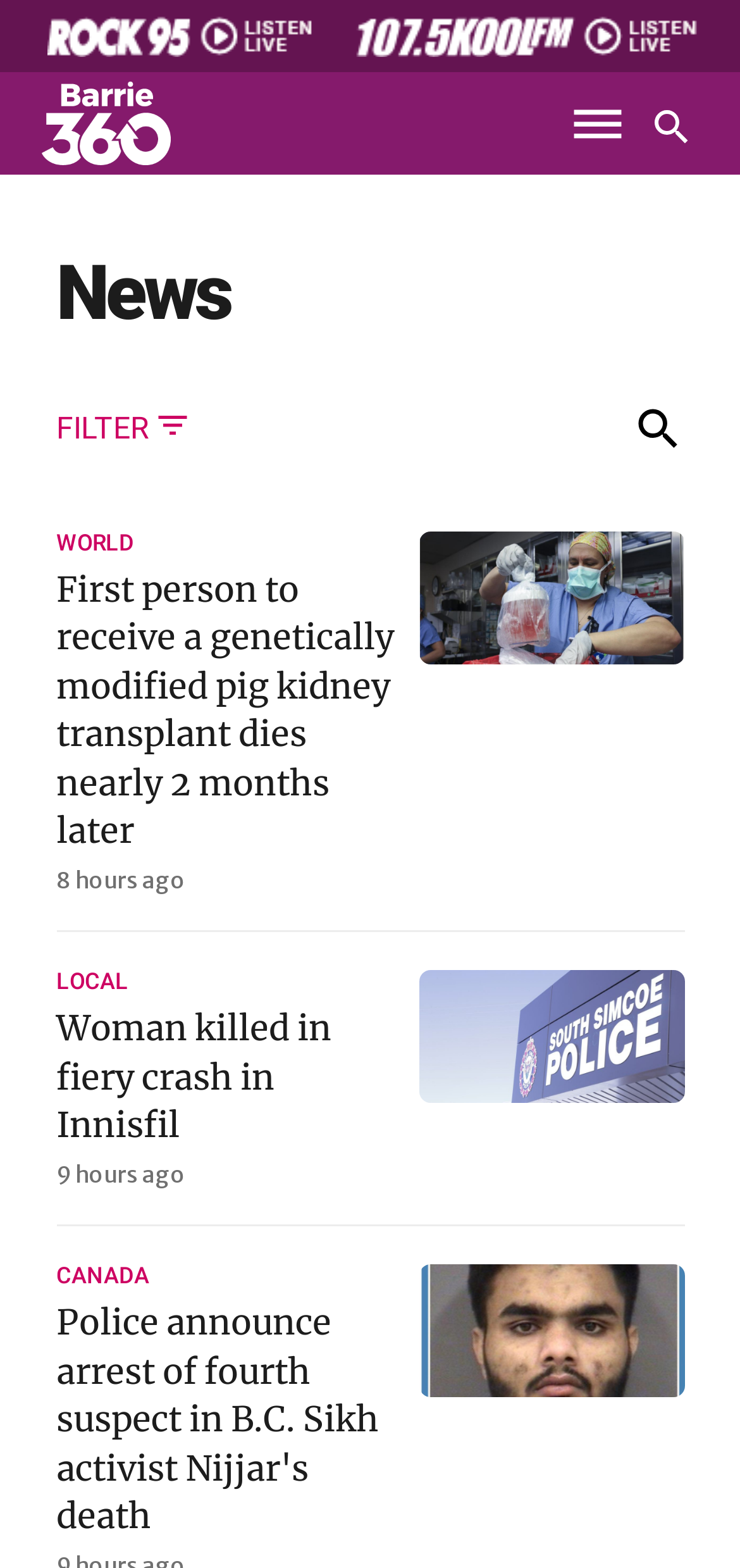Determine the bounding box coordinates of the section I need to click to execute the following instruction: "Click on the 'FILTER' link". Provide the coordinates as four float numbers between 0 and 1, i.e., [left, top, right, bottom].

[0.076, 0.264, 0.258, 0.283]